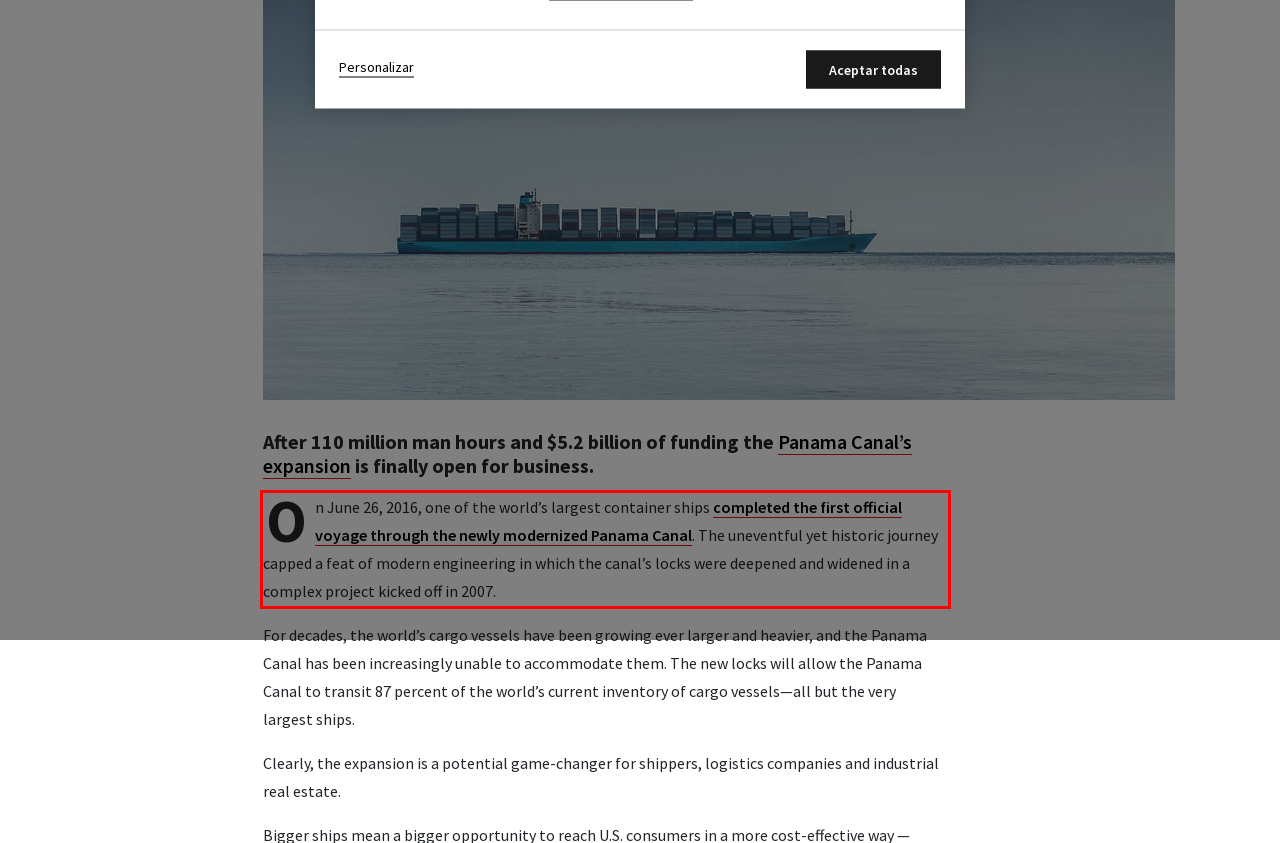You are given a webpage screenshot with a red bounding box around a UI element. Extract and generate the text inside this red bounding box.

On June 26, 2016, one of the world’s largest container ships completed the first official voyage through the newly modernized Panama Canal. The uneventful yet historic journey capped a feat of modern engineering in which the canal’s locks were deepened and widened in a complex project kicked off in 2007.